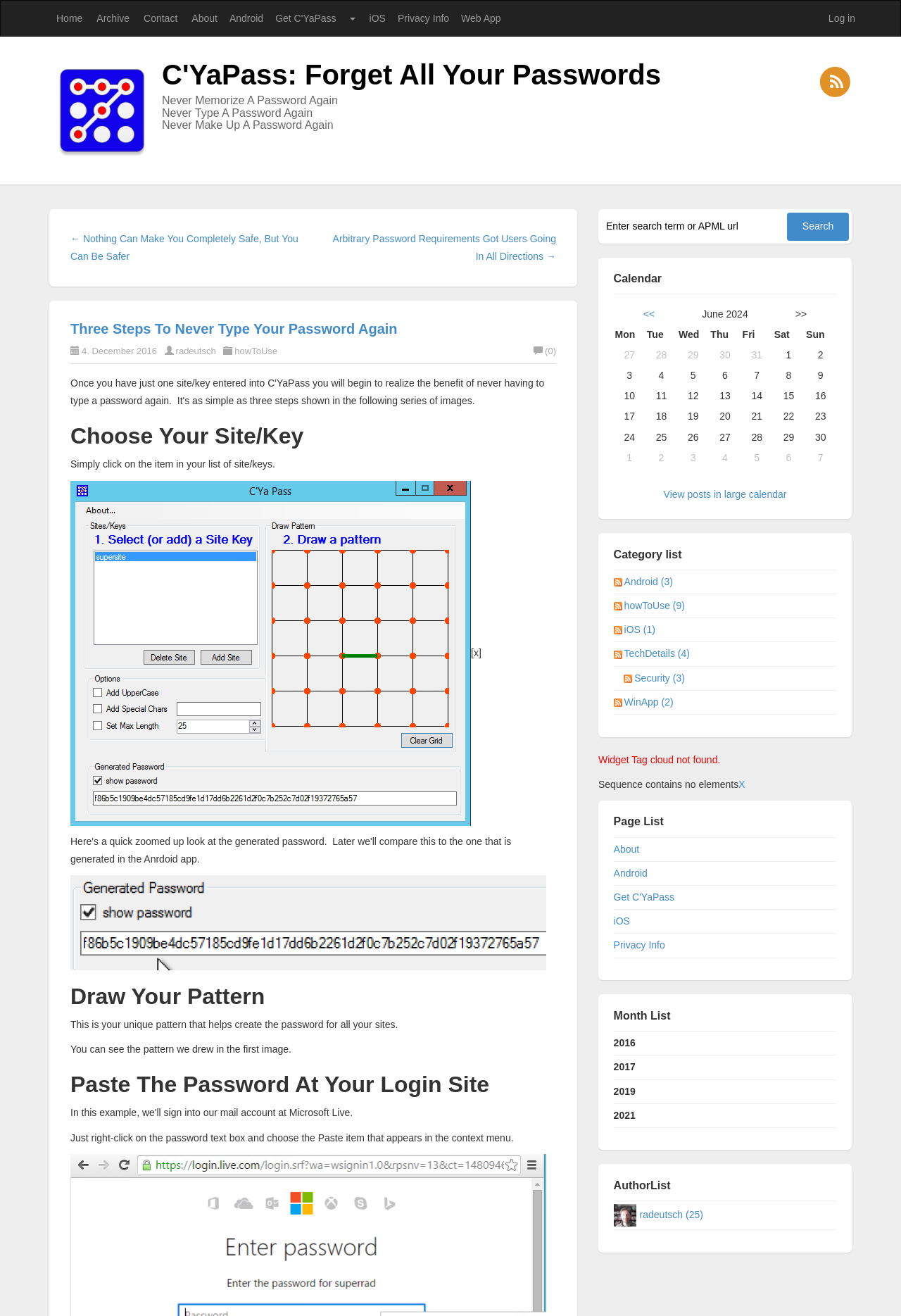Answer the question briefly using a single word or phrase: 
What is the name of the password management system?

C'YaPass